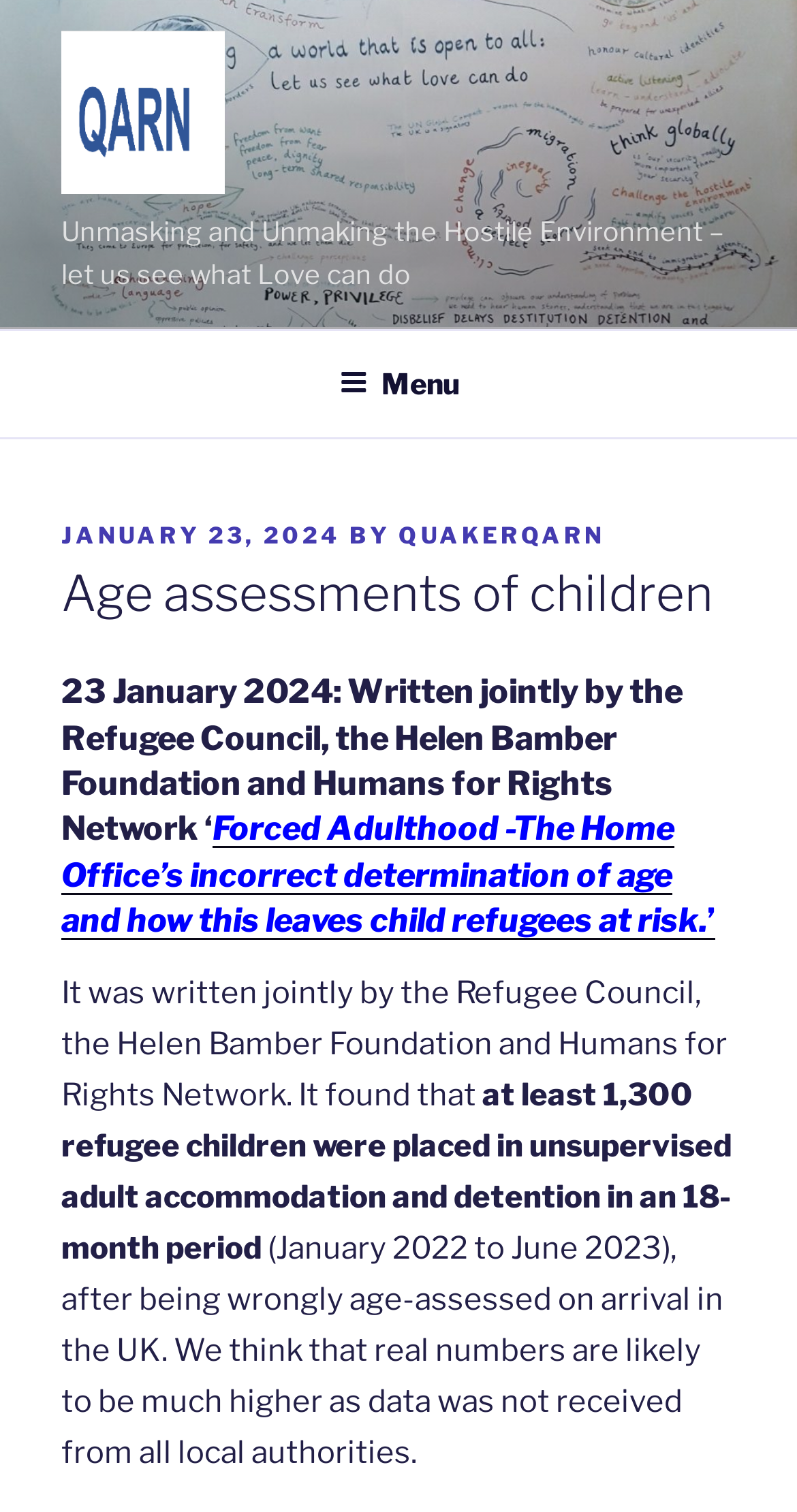Determine the bounding box for the UI element as described: "QuakerQARN". The coordinates should be represented as four float numbers between 0 and 1, formatted as [left, top, right, bottom].

[0.5, 0.344, 0.759, 0.363]